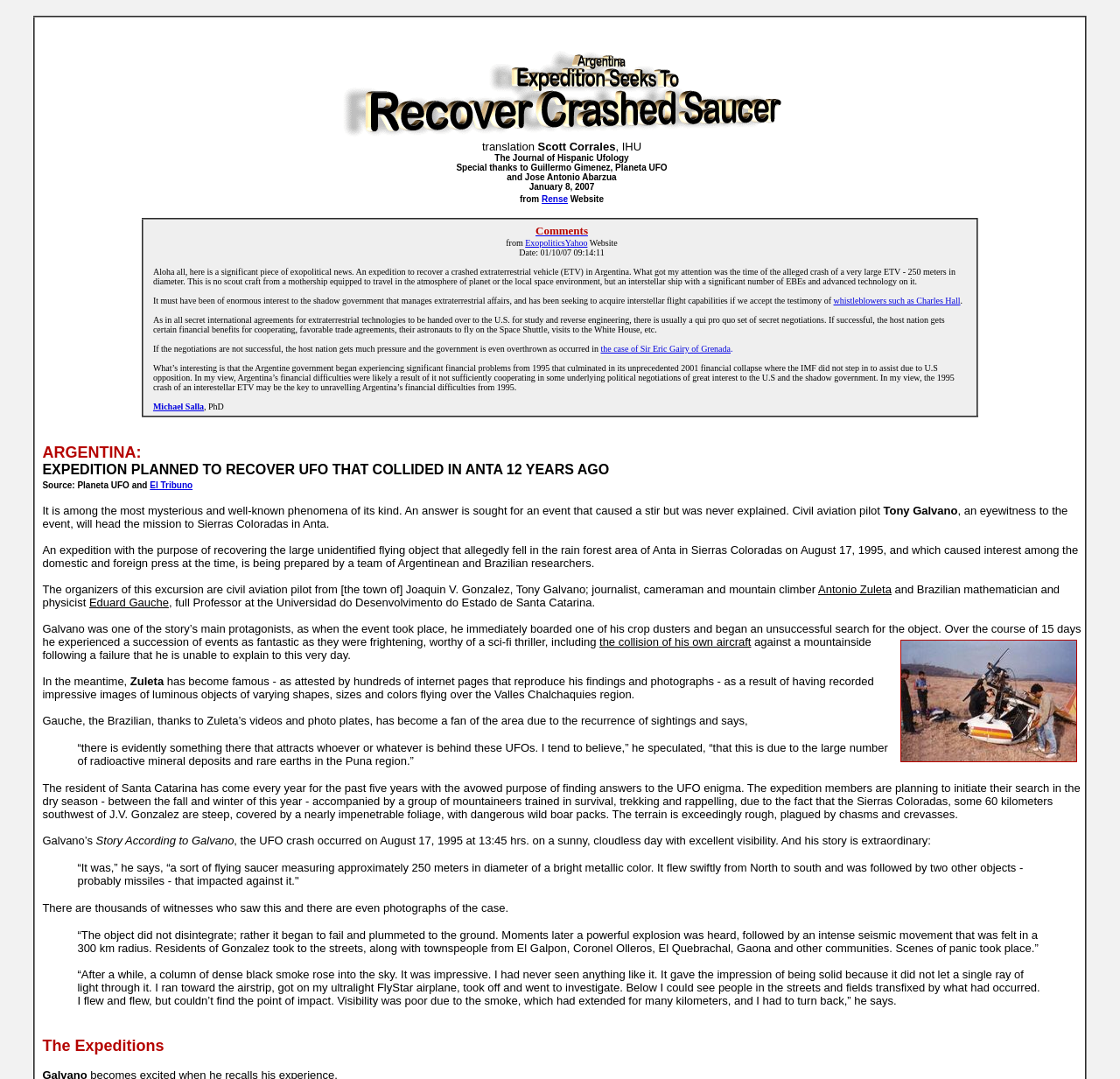Determine the bounding box coordinates of the clickable element to achieve the following action: 'Visit the ExopoliticsYahoo Website'. Provide the coordinates as four float values between 0 and 1, formatted as [left, top, right, bottom].

[0.469, 0.221, 0.525, 0.23]